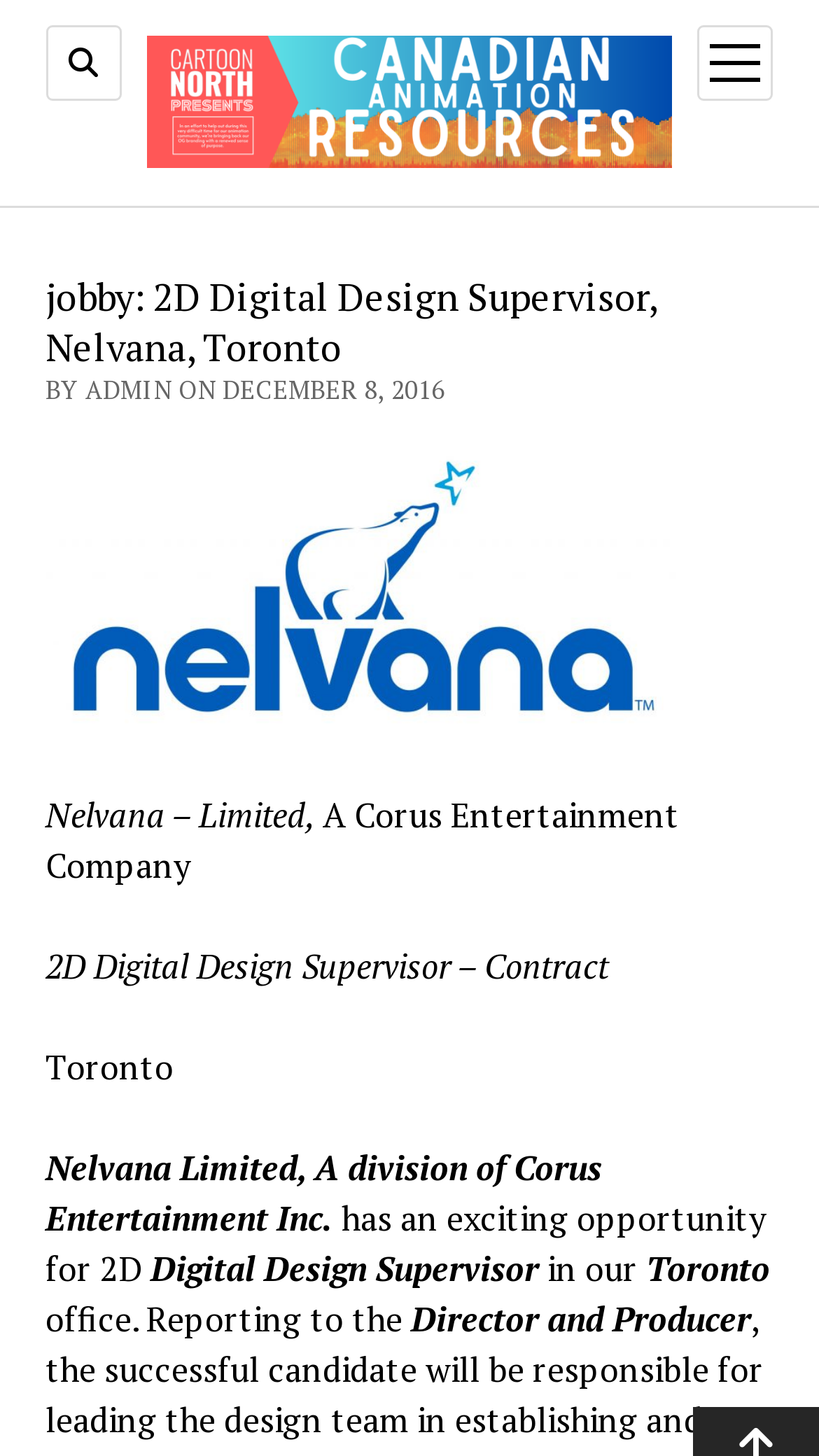Based on the description "Search", find the bounding box of the specified UI element.

[0.056, 0.017, 0.148, 0.069]